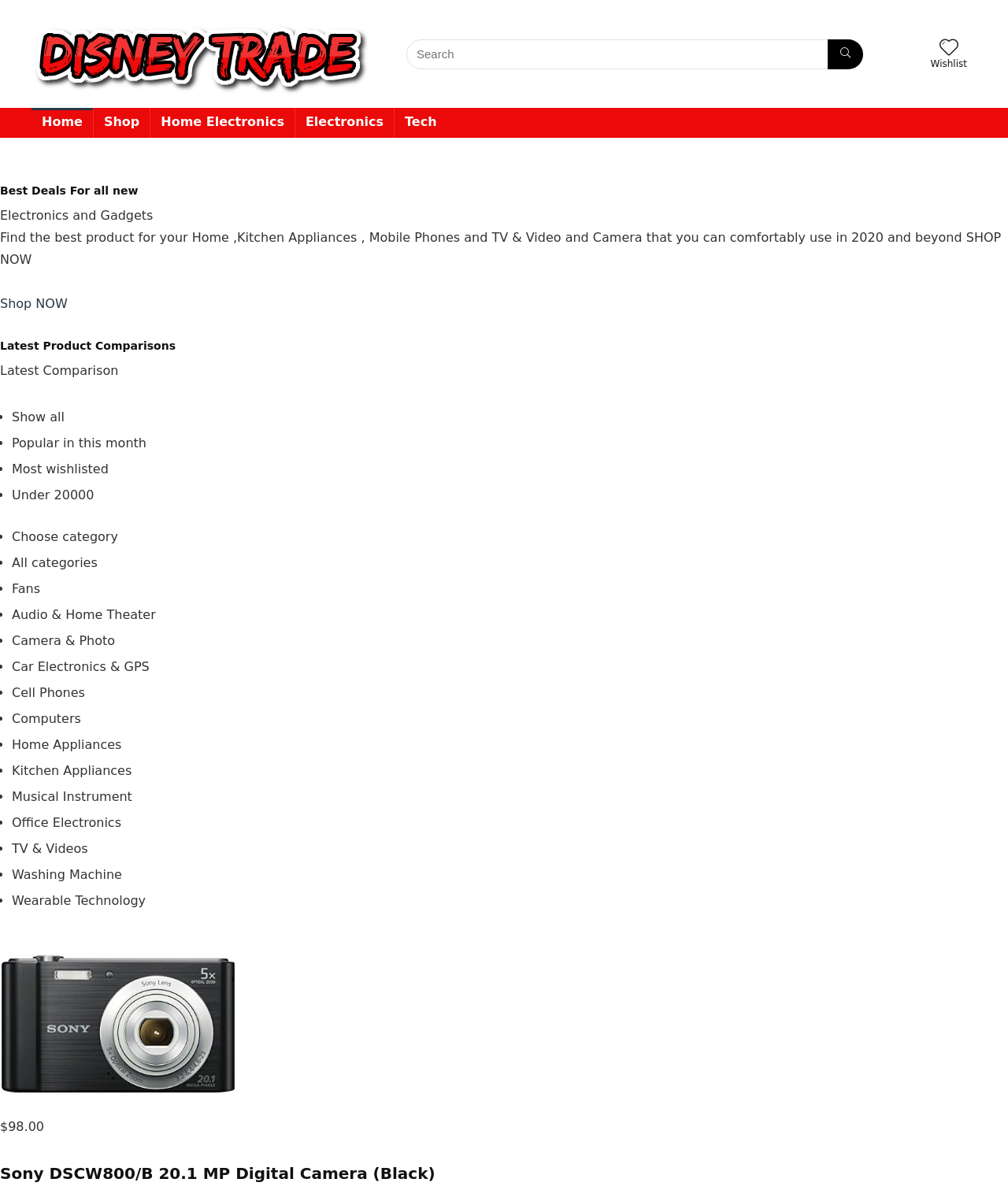Determine the bounding box coordinates for the UI element matching this description: "Home".

[0.031, 0.09, 0.092, 0.115]